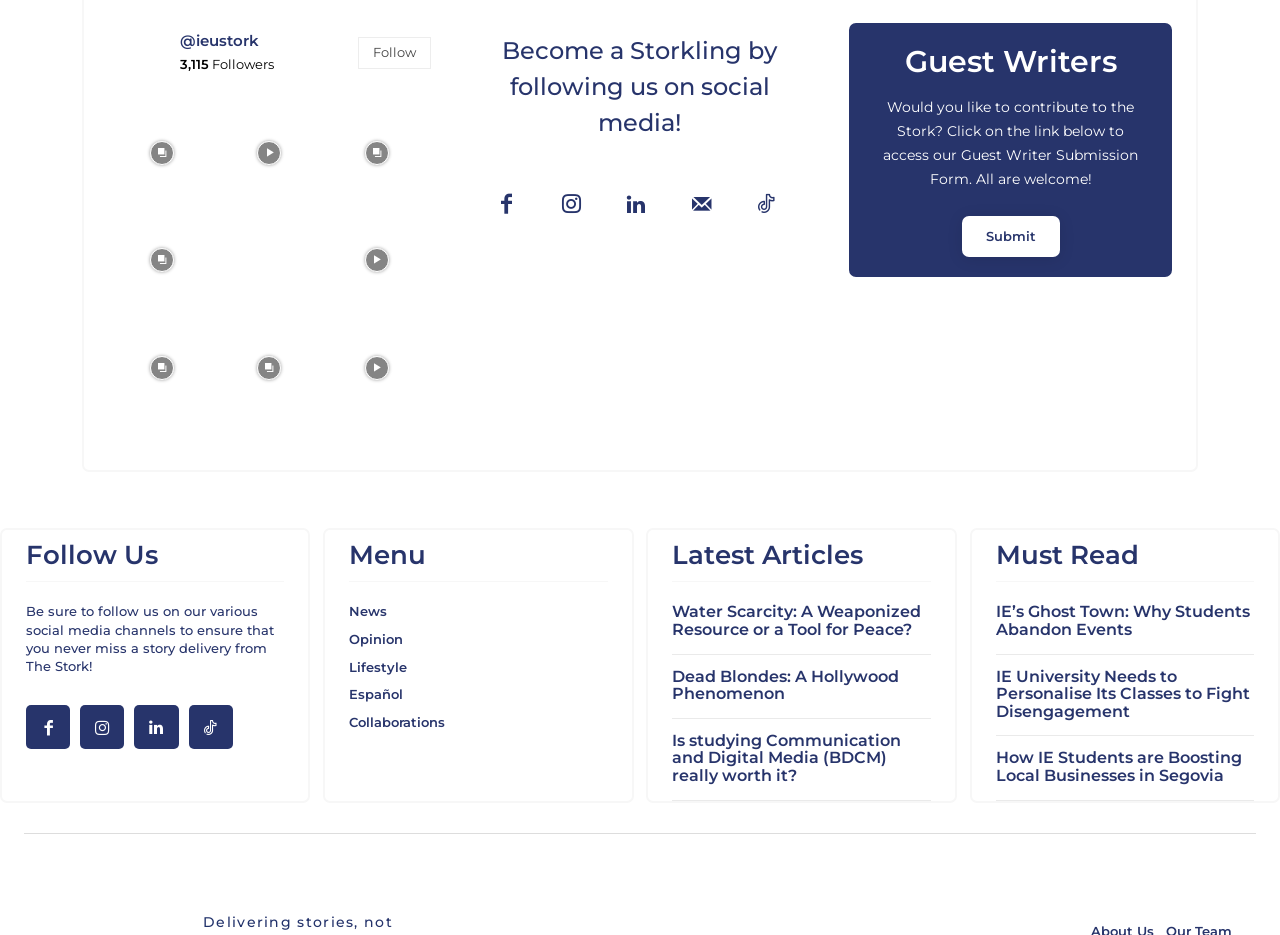Respond to the following question with a brief word or phrase:
What is the name of the social media platform with 3,115 followers?

Instagram